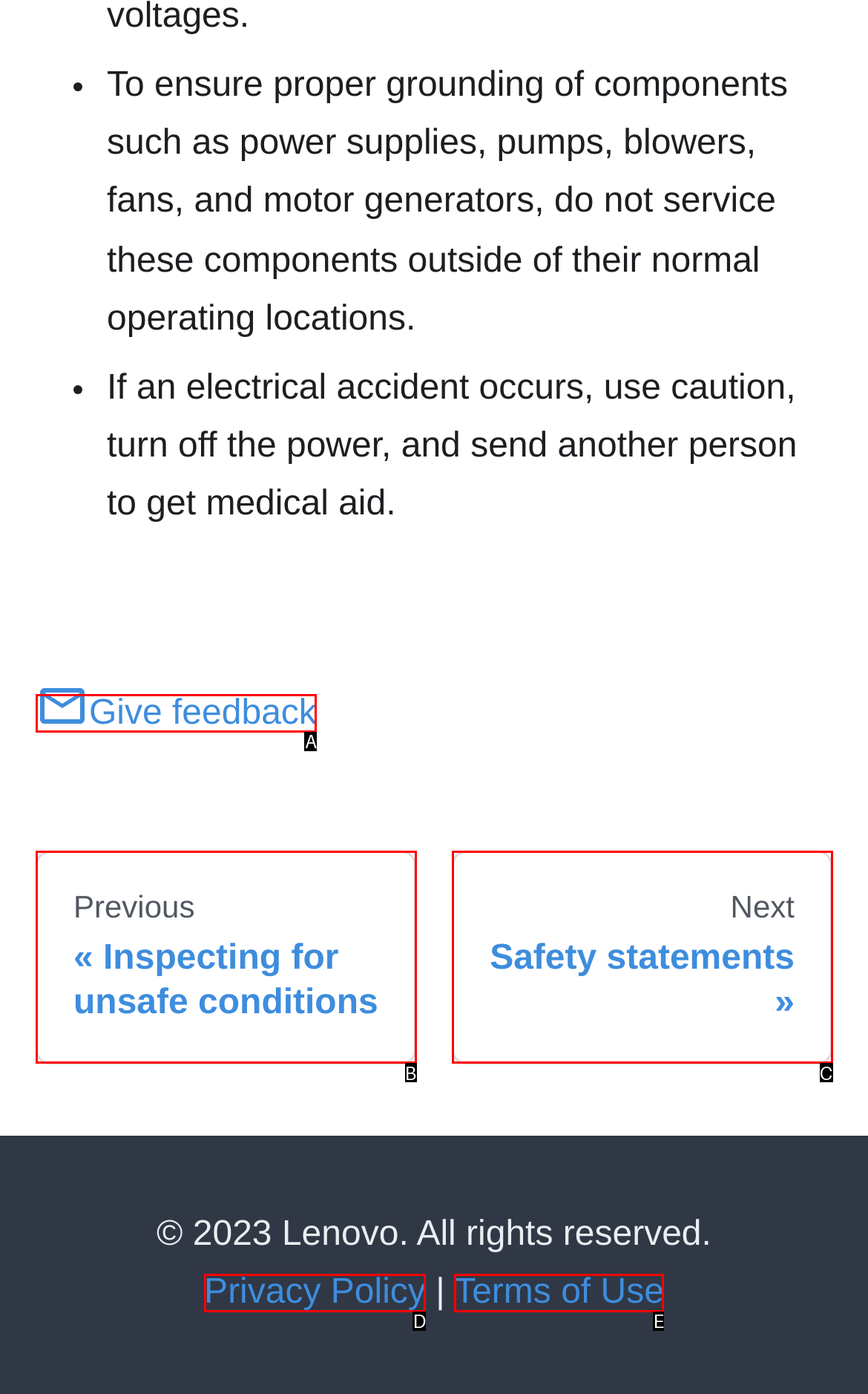Identify the UI element that best fits the description: Terms of Use
Respond with the letter representing the correct option.

E